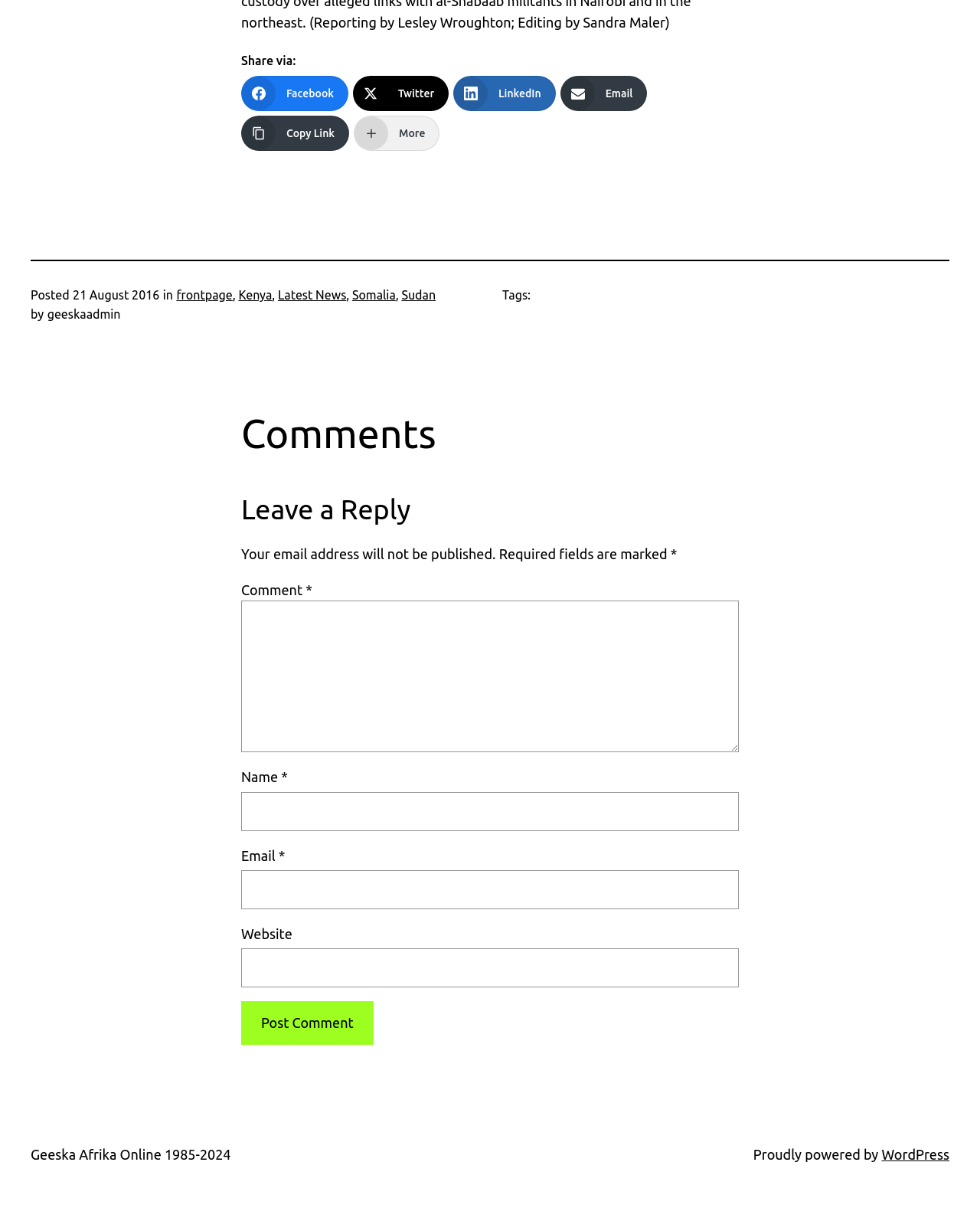What is the date of the post?
Please interpret the details in the image and answer the question thoroughly.

The date of the post can be found in the section that says 'Posted' followed by the date '21 August 2016'.